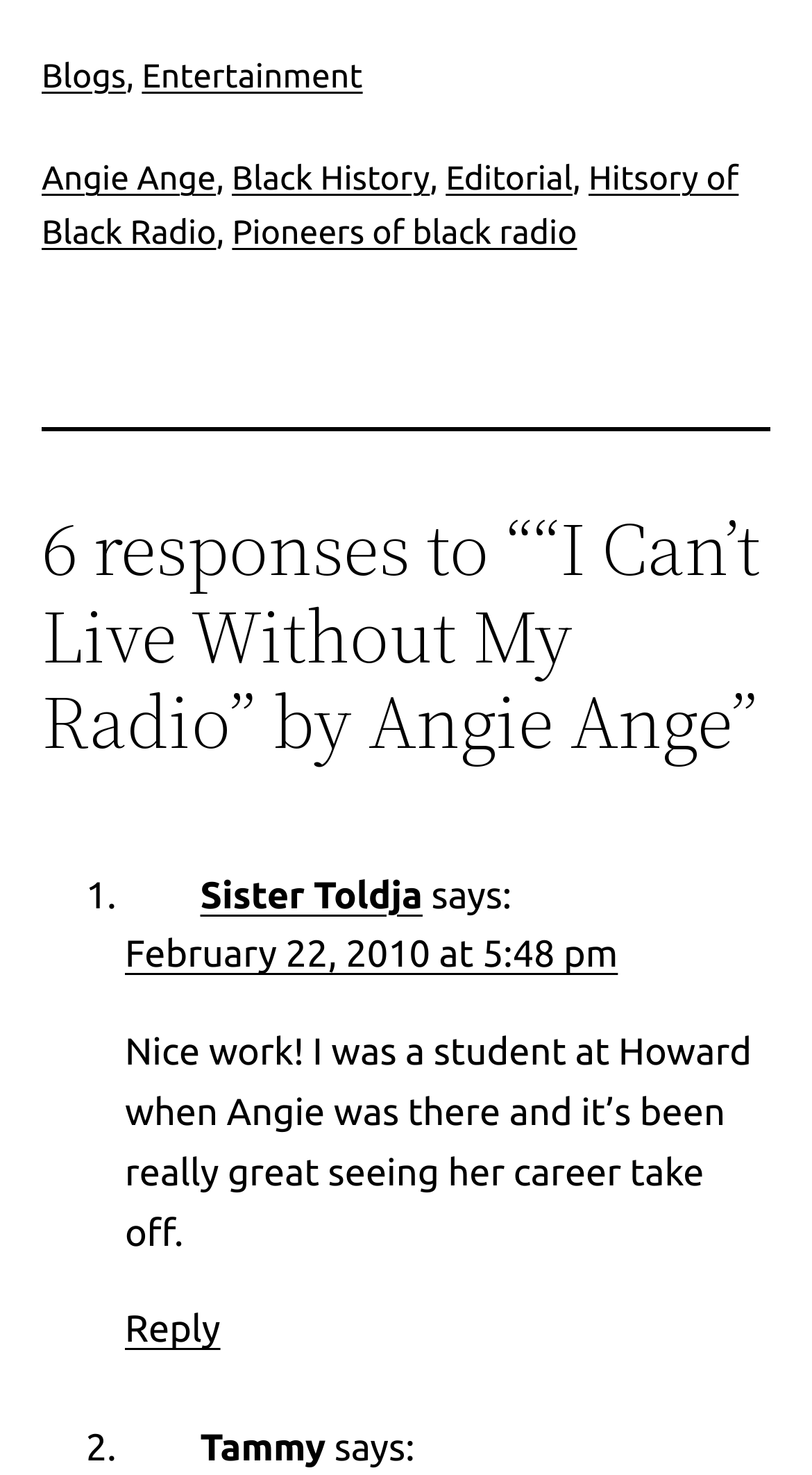Please identify the coordinates of the bounding box for the clickable region that will accomplish this instruction: "Reply to Sister Toldja".

[0.154, 0.888, 0.271, 0.916]